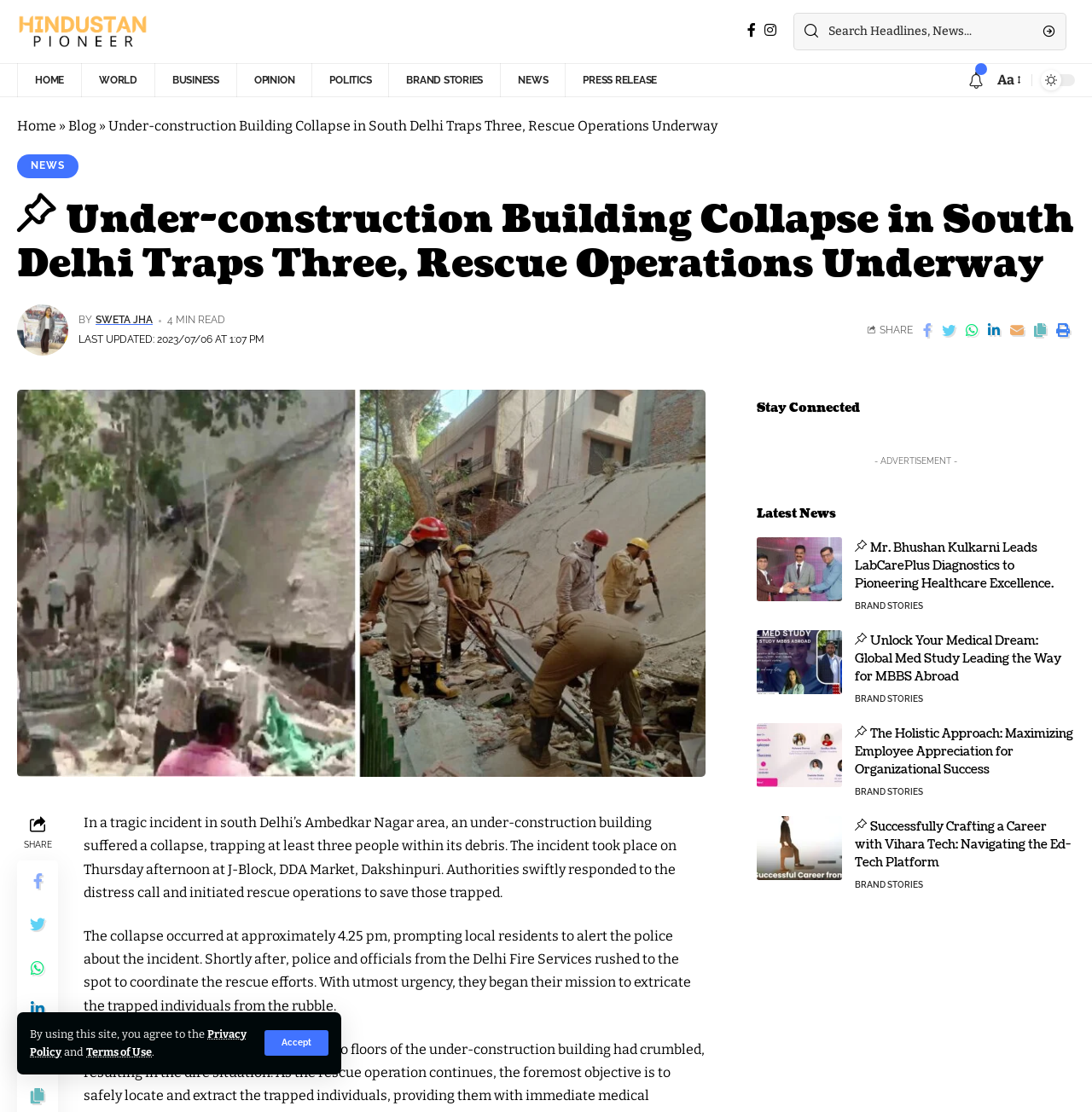What is the purpose of the 'SHARE' button?
Kindly offer a detailed explanation using the data available in the image.

The 'SHARE' button is provided to allow users to share the news article on various social media platforms, as indicated by the links to different social media icons next to the 'SHARE' button.